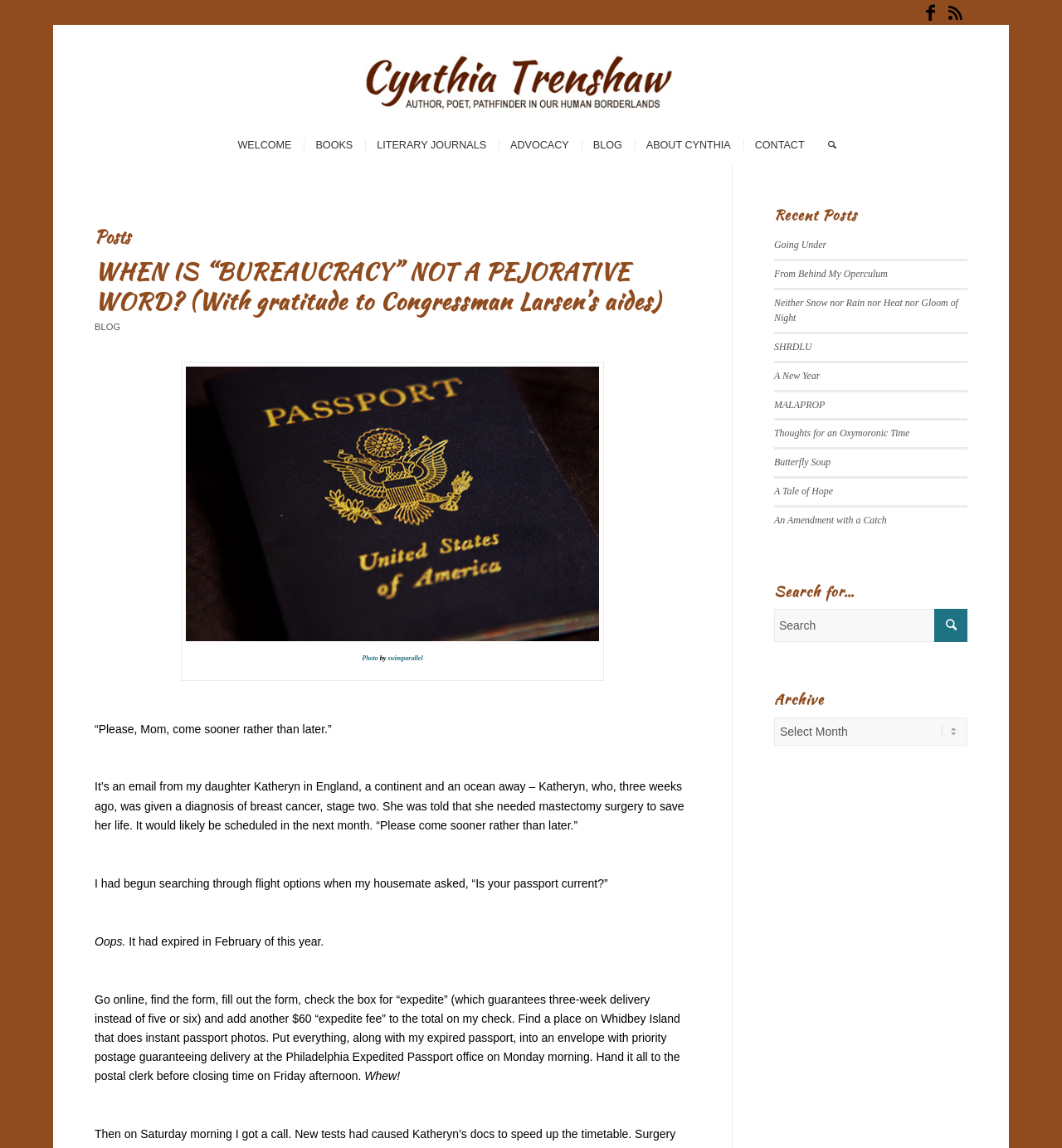Please specify the bounding box coordinates for the clickable region that will help you carry out the instruction: "Search for a post".

[0.729, 0.531, 0.911, 0.559]